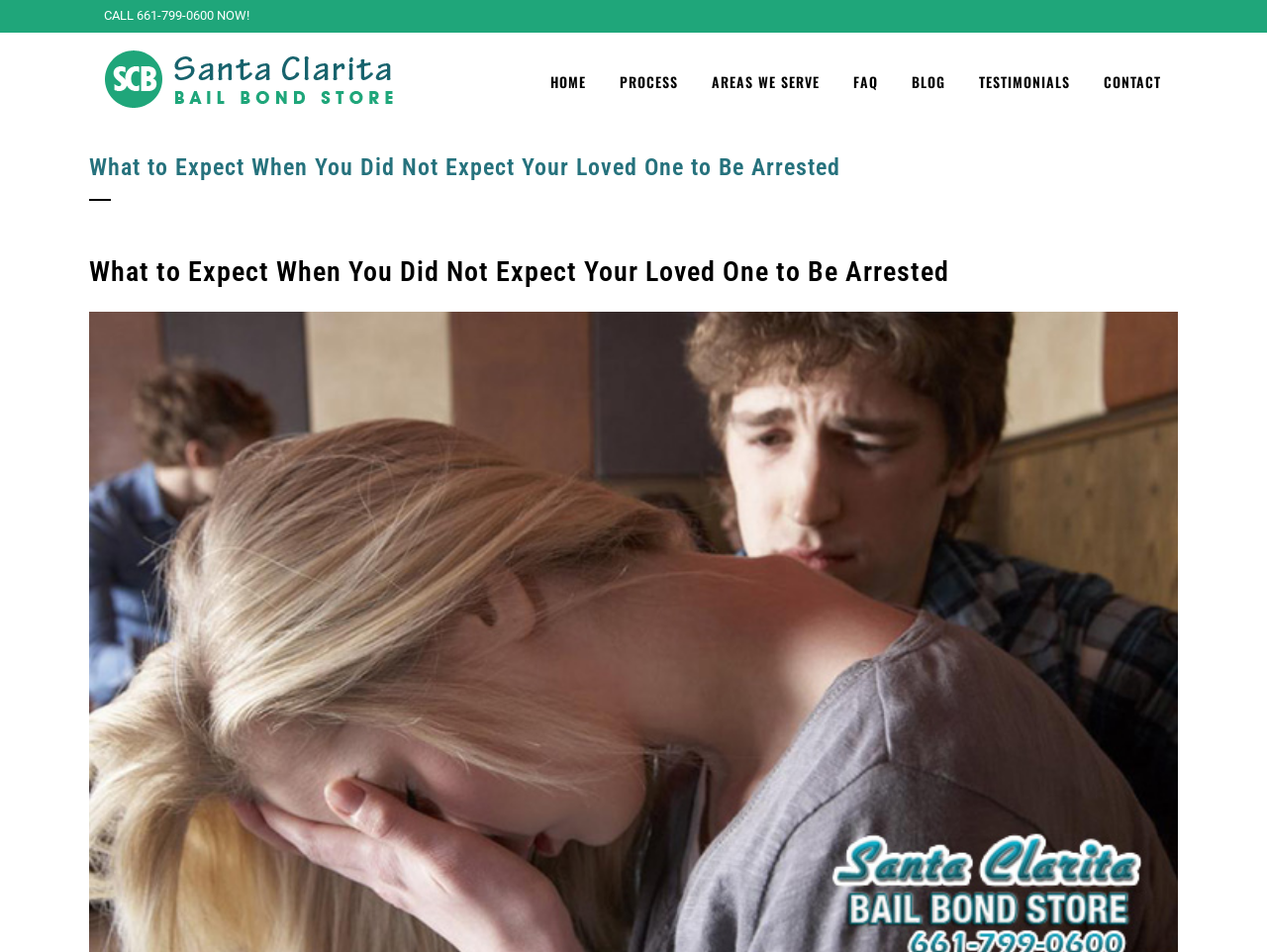Determine the bounding box coordinates for the HTML element mentioned in the following description: "stories@globalmediahub.online". The coordinates should be a list of four floats ranging from 0 to 1, represented as [left, top, right, bottom].

None